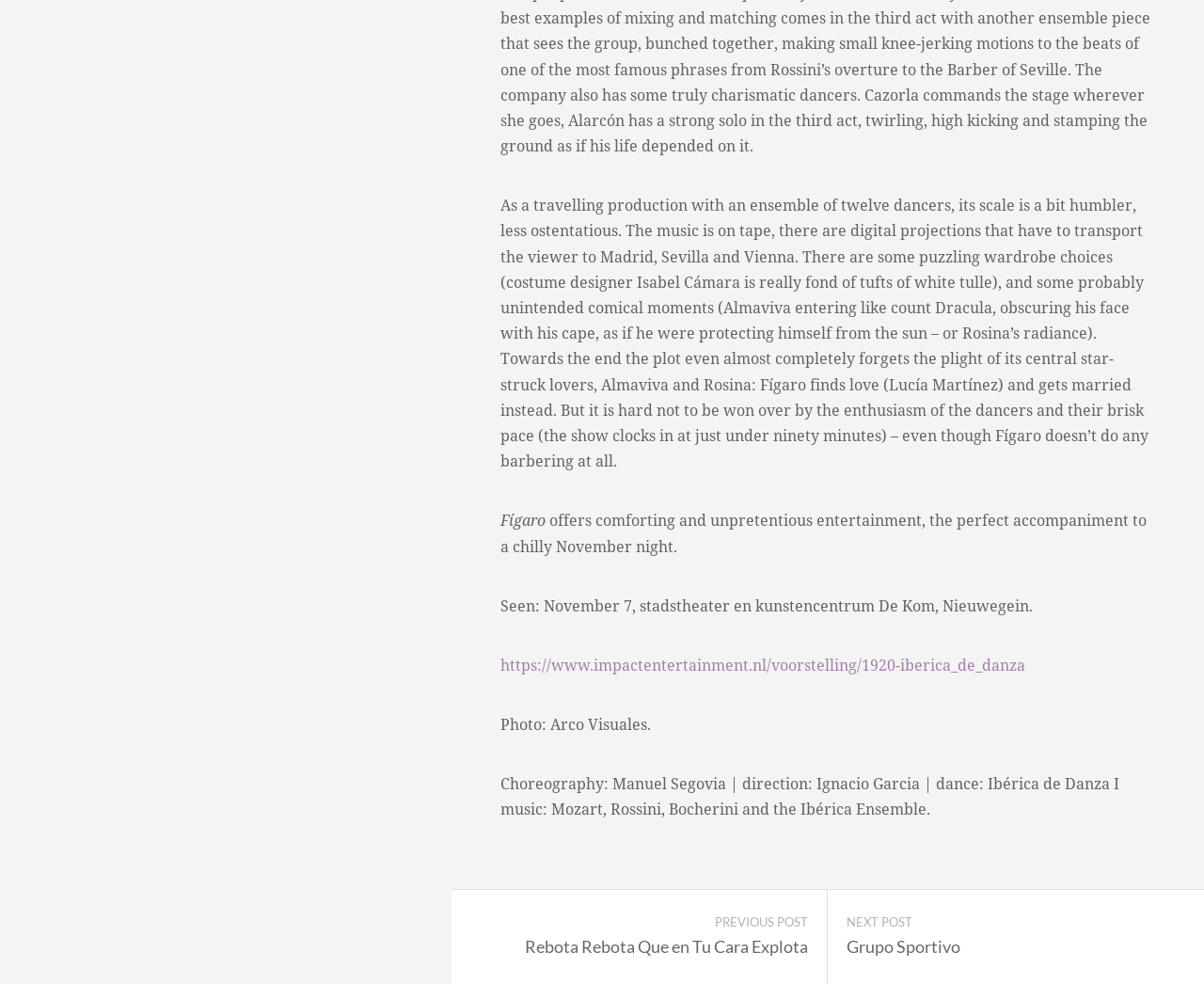Find the UI element described as: "MyTimetable" and predict its bounding box coordinates. Ensure the coordinates are four float numbers between 0 and 1, [left, top, right, bottom].

None